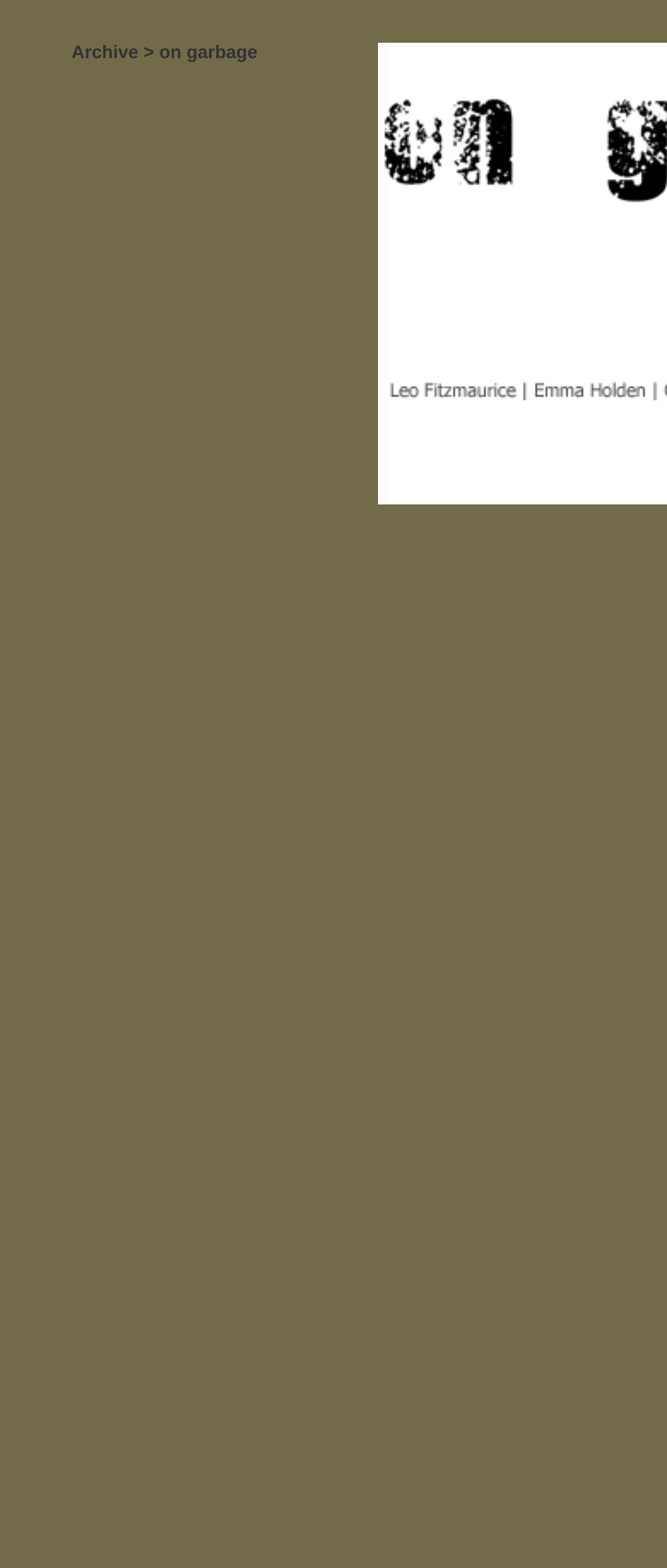Provide a brief response to the question below using one word or phrase:
Are there any images on this webpage?

Yes